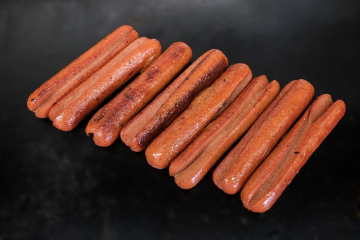Give a detailed explanation of what is happening in the image.

A delectable display of Angus beef hot dogs, neatly arranged in a row, showcases their succulent and slightly grilled exteriors. The rich, reddish-brown color of each hot dog suggests a flavorful and savory taste, making them an appetizing option for gatherings or casual meals. With their perfectly uniform size and shape, these hot dogs promise consistency in every bite, ideal for serving in a variety of settings. Whether served plain or accompanied by toppings, they epitomize the classic comfort food experience.